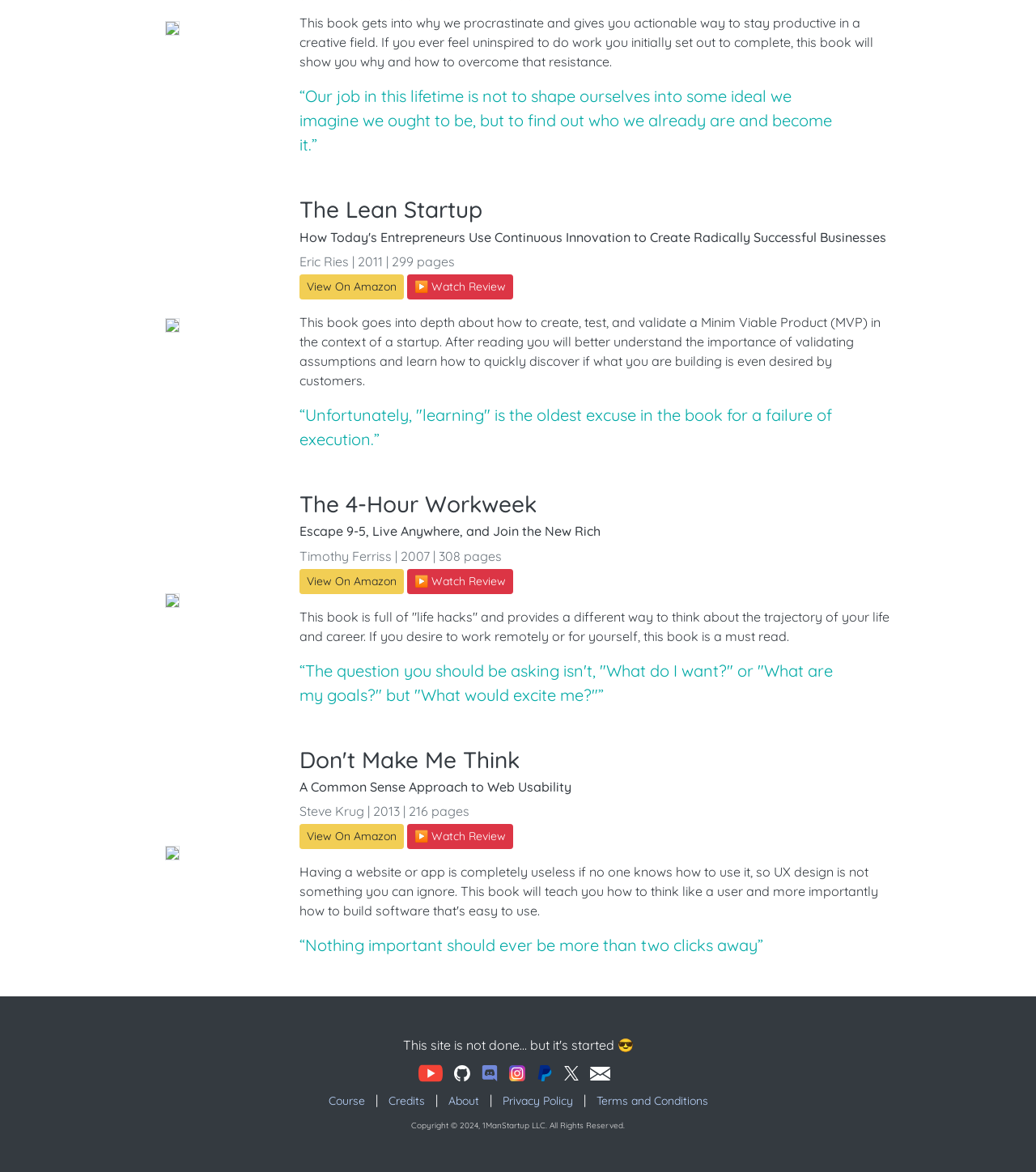Identify the bounding box of the UI element described as follows: "Privacy Policy". Provide the coordinates as four float numbers in the range of 0 to 1 [left, top, right, bottom].

[0.478, 0.929, 0.56, 0.95]